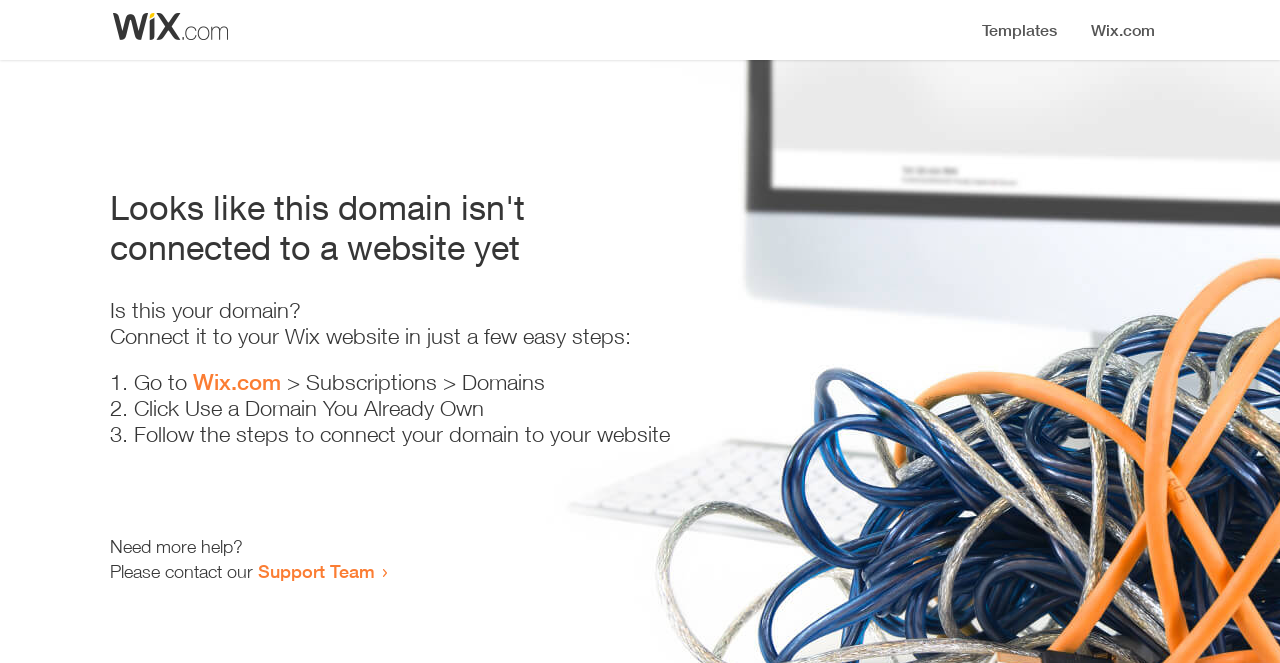Please respond to the question using a single word or phrase:
What is the purpose of this webpage?

Connect domain to website